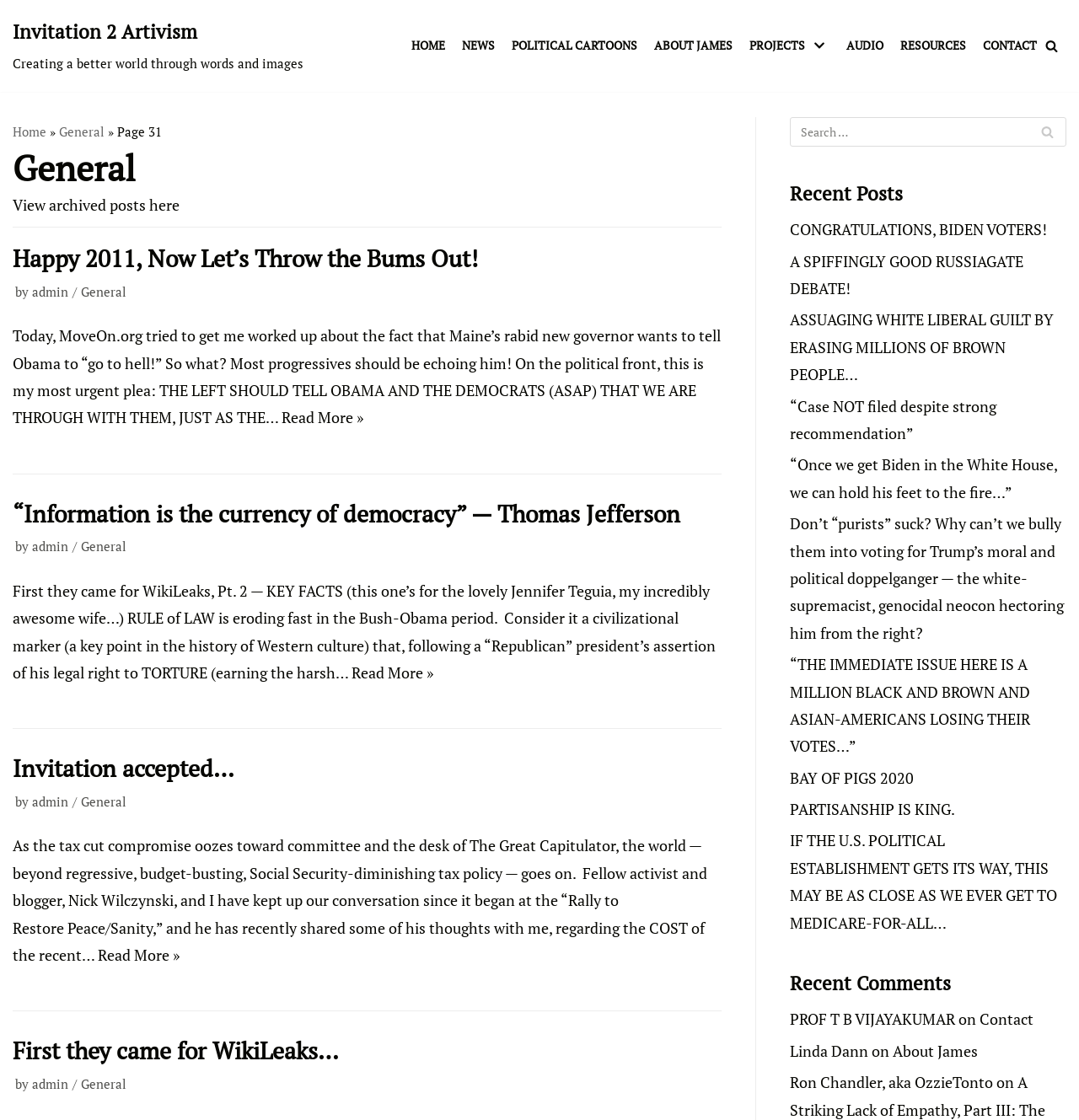Using the element description A SPIFFINGLY GOOD RUSSIAGATE DEBATE!, predict the bounding box coordinates for the UI element. Provide the coordinates in (top-left x, top-left y, bottom-right x, bottom-right y) format with values ranging from 0 to 1.

[0.732, 0.224, 0.948, 0.266]